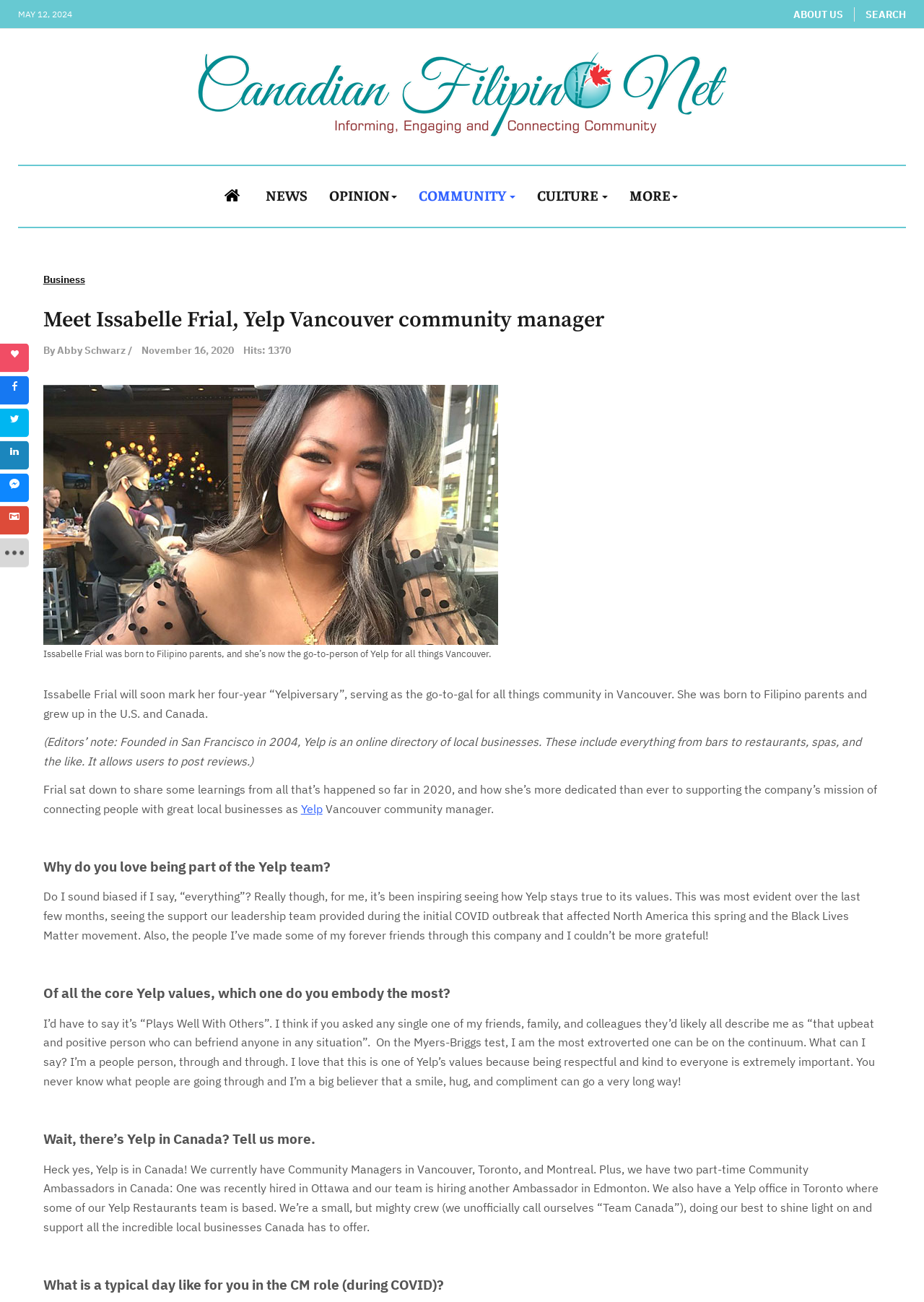Locate the headline of the webpage and generate its content.

Meet Issabelle Frial, Yelp Vancouver community manager